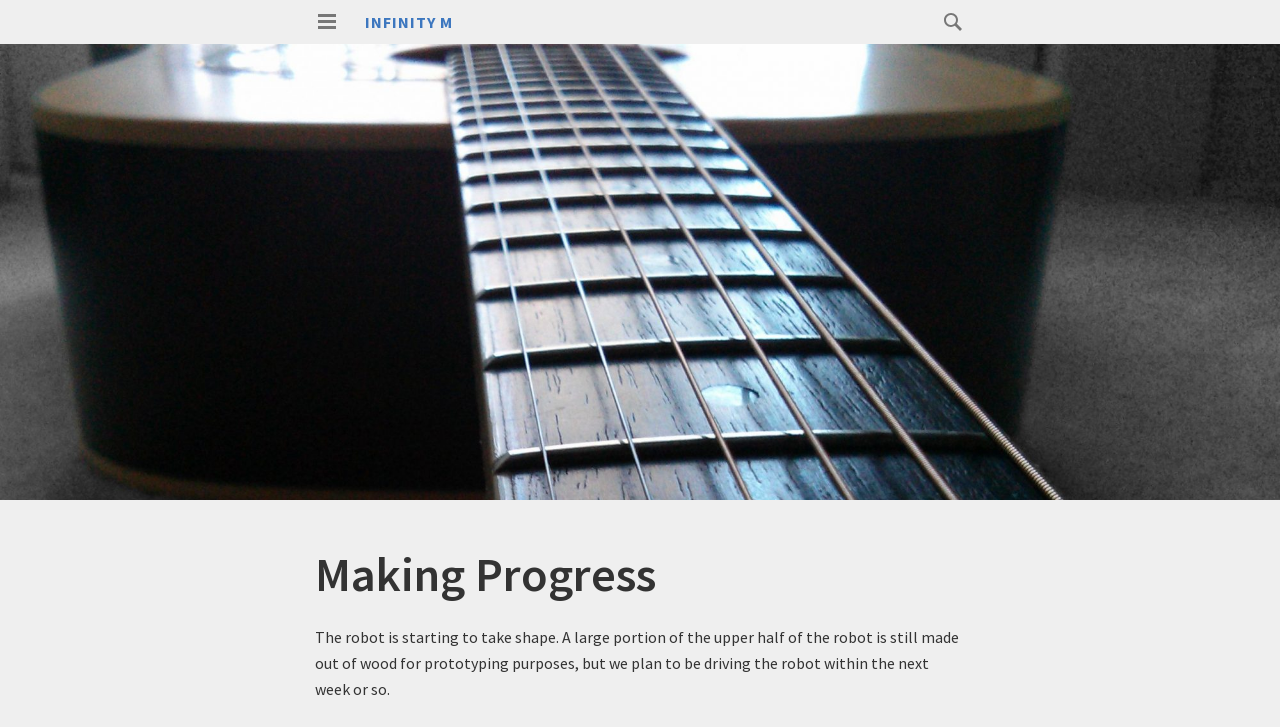Consider the image and give a detailed and elaborate answer to the question: 
What is the function of the search box?

The search box is located on the top right corner of the webpage and has a placeholder text 'Search for:', which suggests that it is intended for users to input search queries to find specific content on the website.